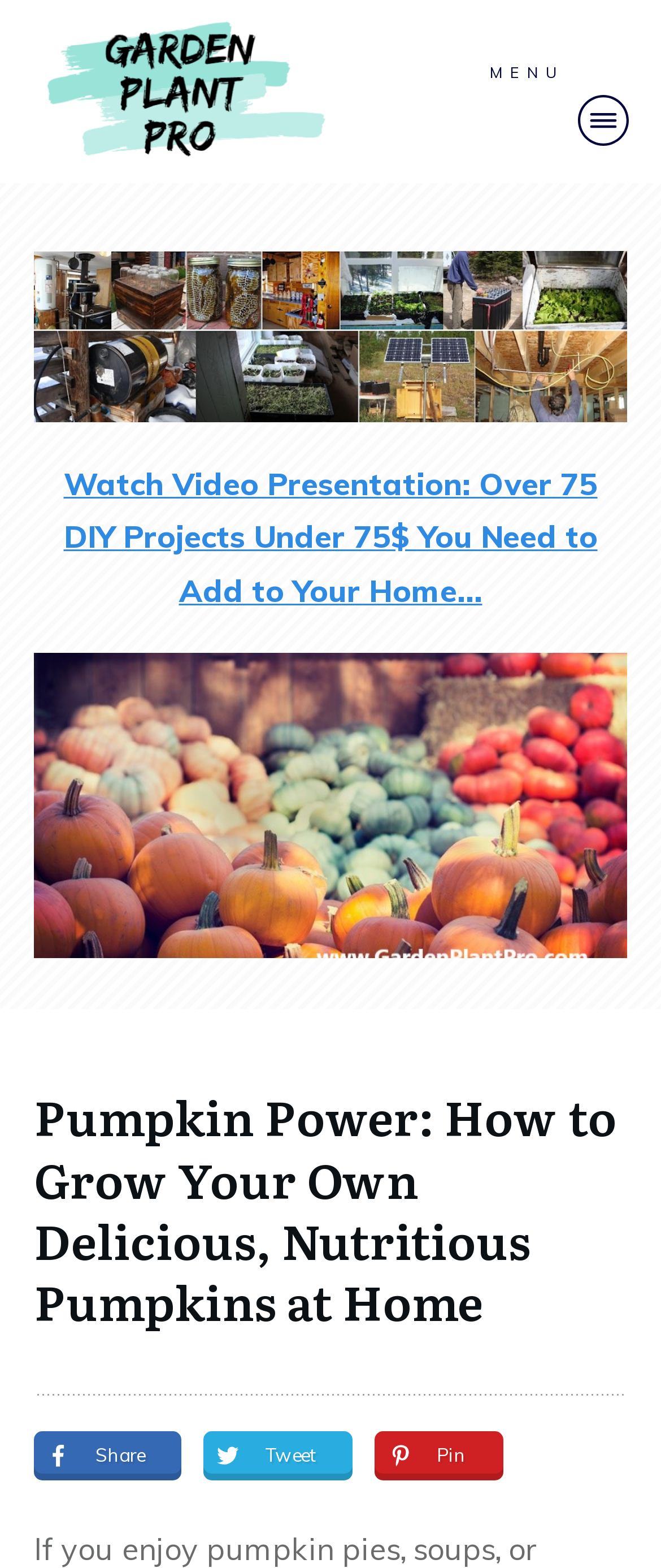Identify and provide the main heading of the webpage.

Pumpkin Power: How to Grow Your Own Delicious, Nutritious Pumpkins at Home